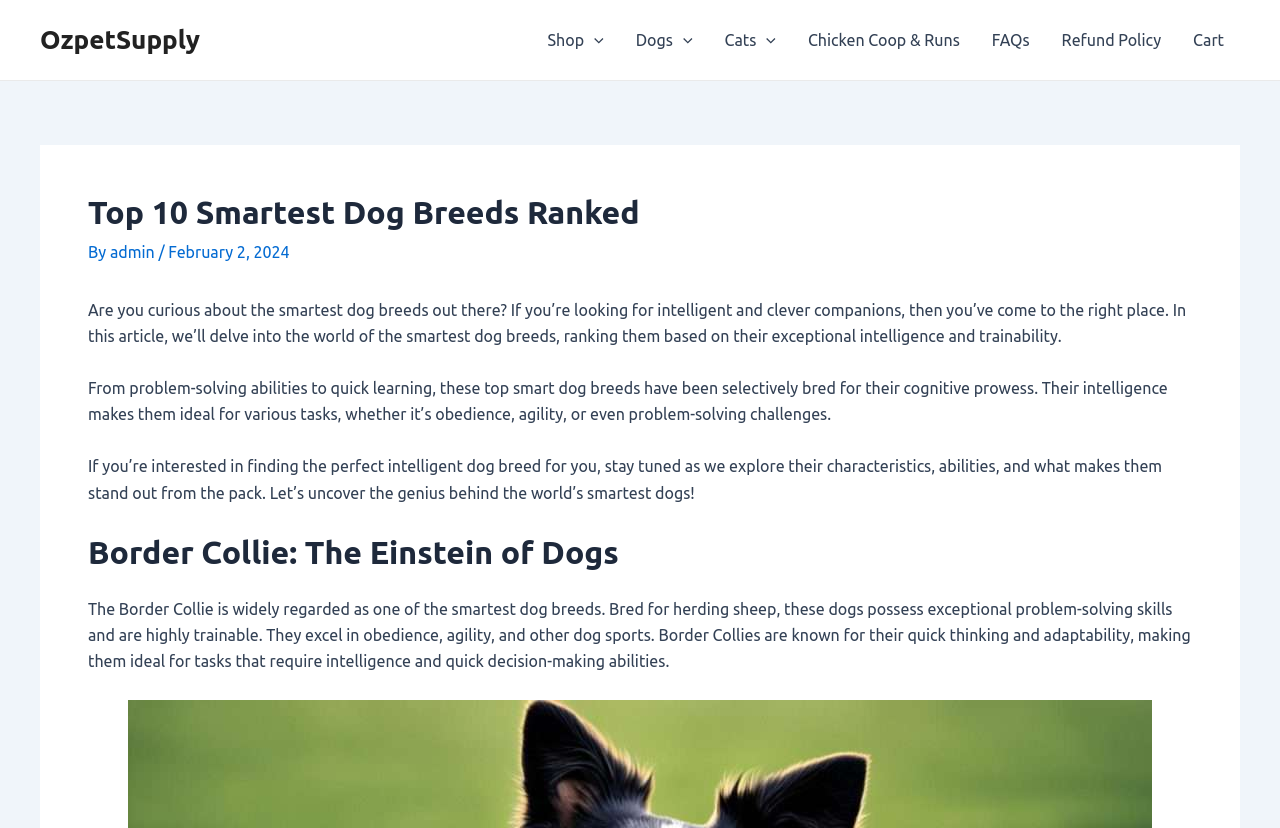Pinpoint the bounding box coordinates of the clickable element to carry out the following instruction: "Go to Dogs Menu."

[0.484, 0.0, 0.554, 0.097]